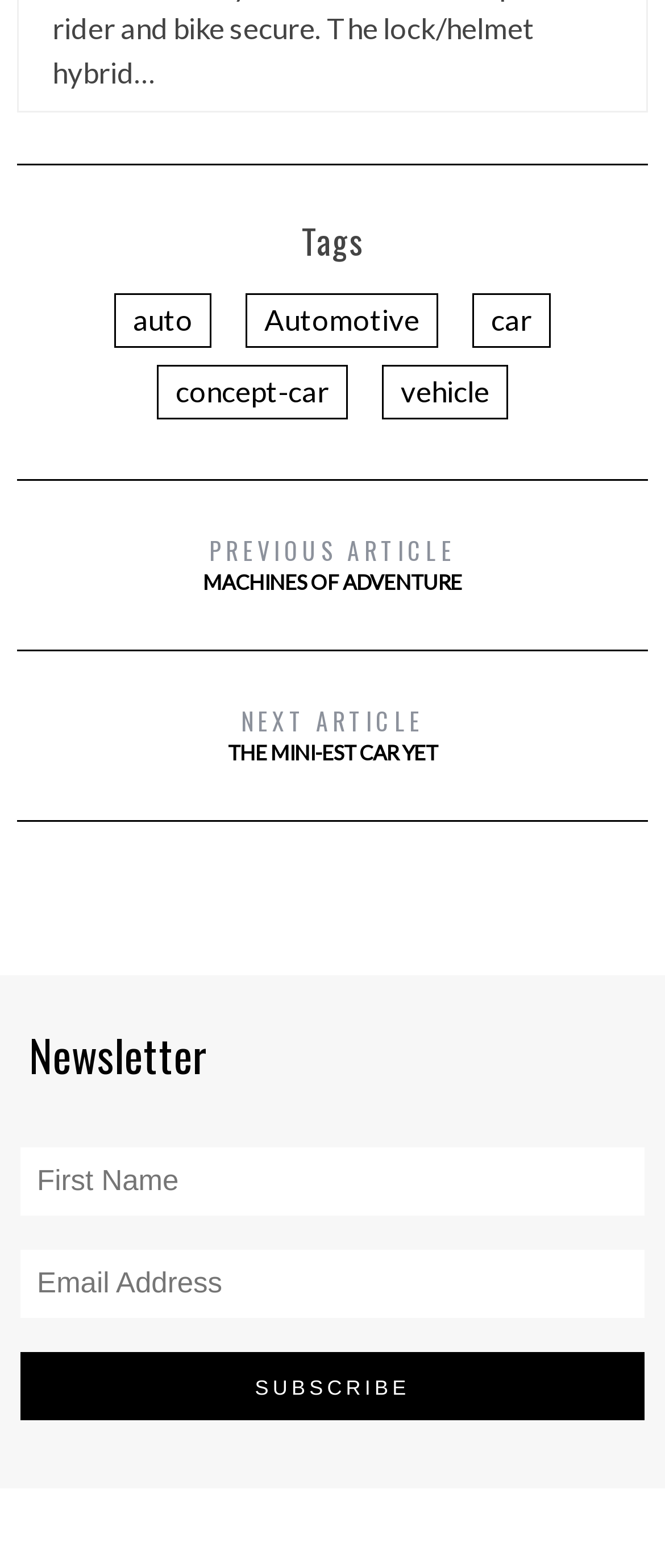Respond with a single word or phrase for the following question: 
How many links are related to automotive topics?

4